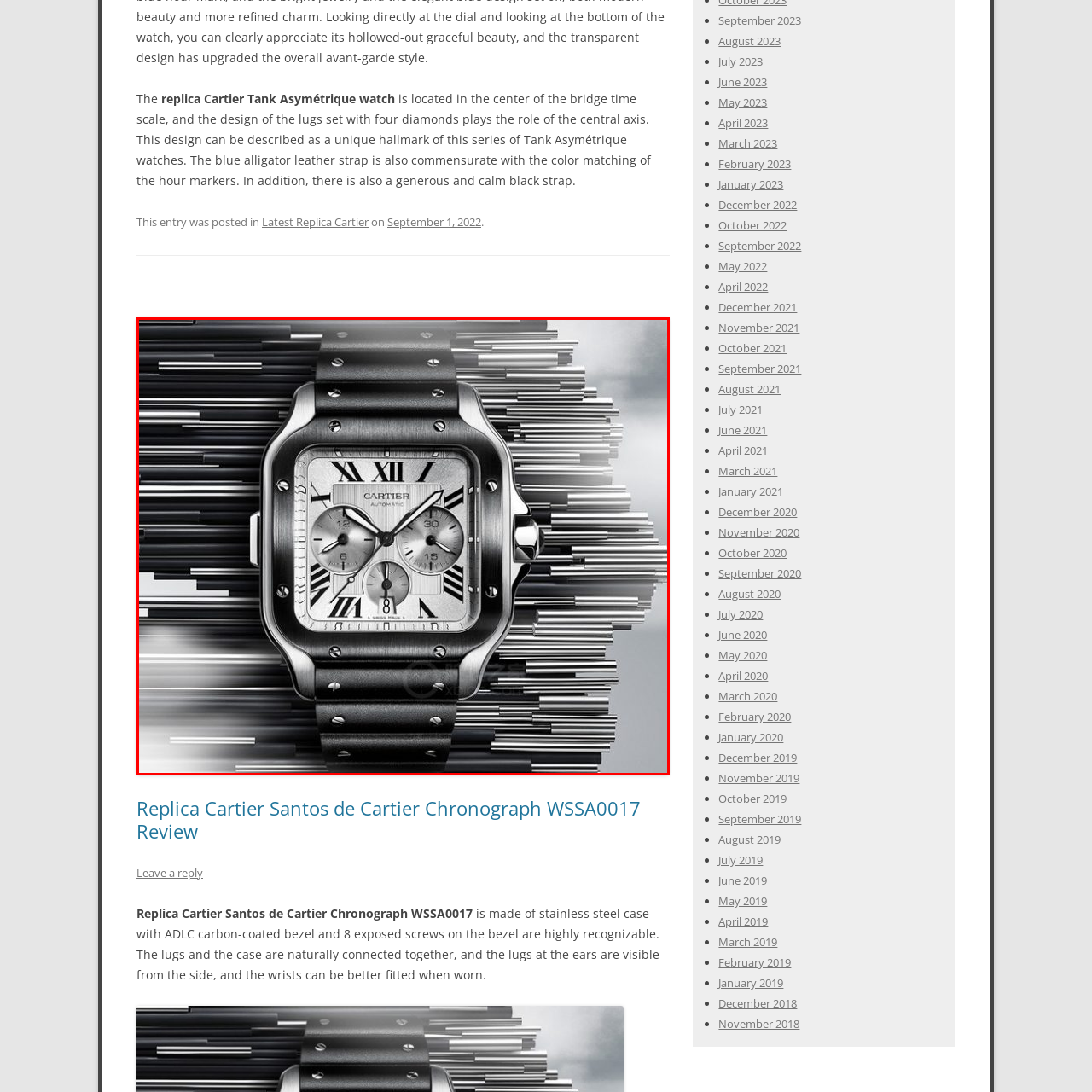What is the color of the strap?
Pay attention to the image within the red bounding box and answer using just one word or a concise phrase.

Black